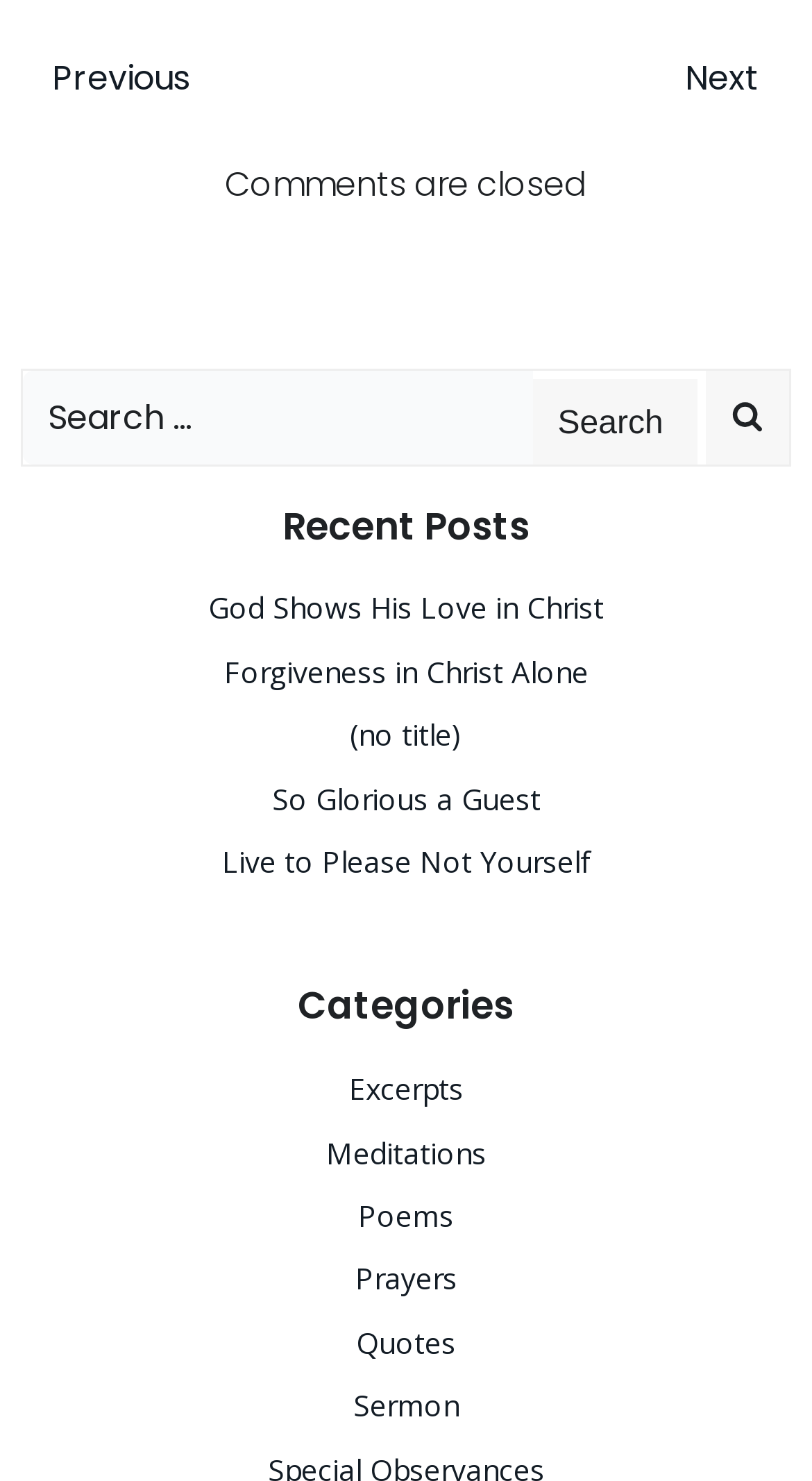What is the last post listed under 'Recent Posts'?
Please provide a single word or phrase answer based on the image.

Live to Please Not Yourself